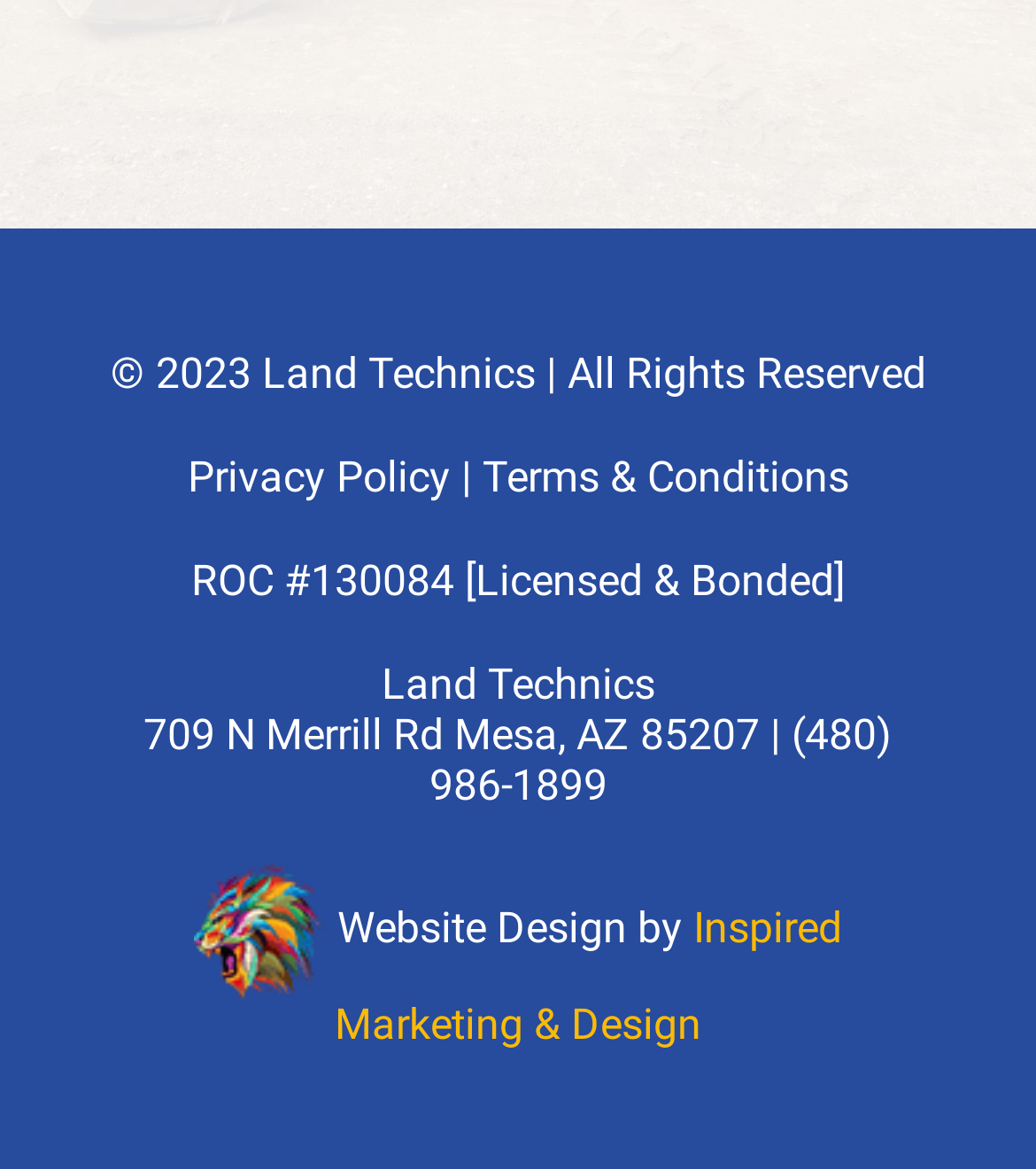Provide a single word or phrase answer to the question: 
What is the company name?

Land Technics